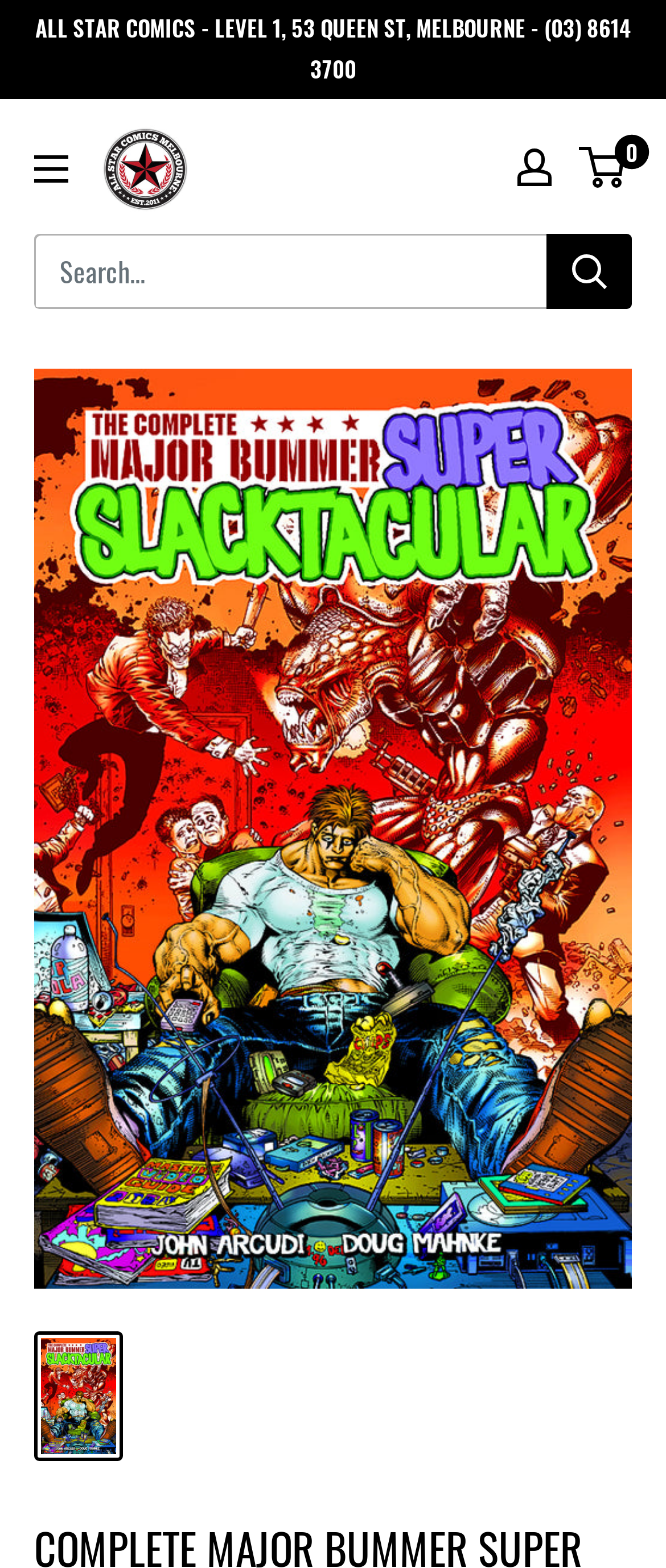Utilize the details in the image to give a detailed response to the question: What is the phone number of All Star Comics?

I found the answer by looking at the link element with the text 'ALL STAR COMICS - LEVEL 1, 53 QUEEN ST, MELBOURNE - (03) 8614 3700' which contains the phone number of All Star Comics.